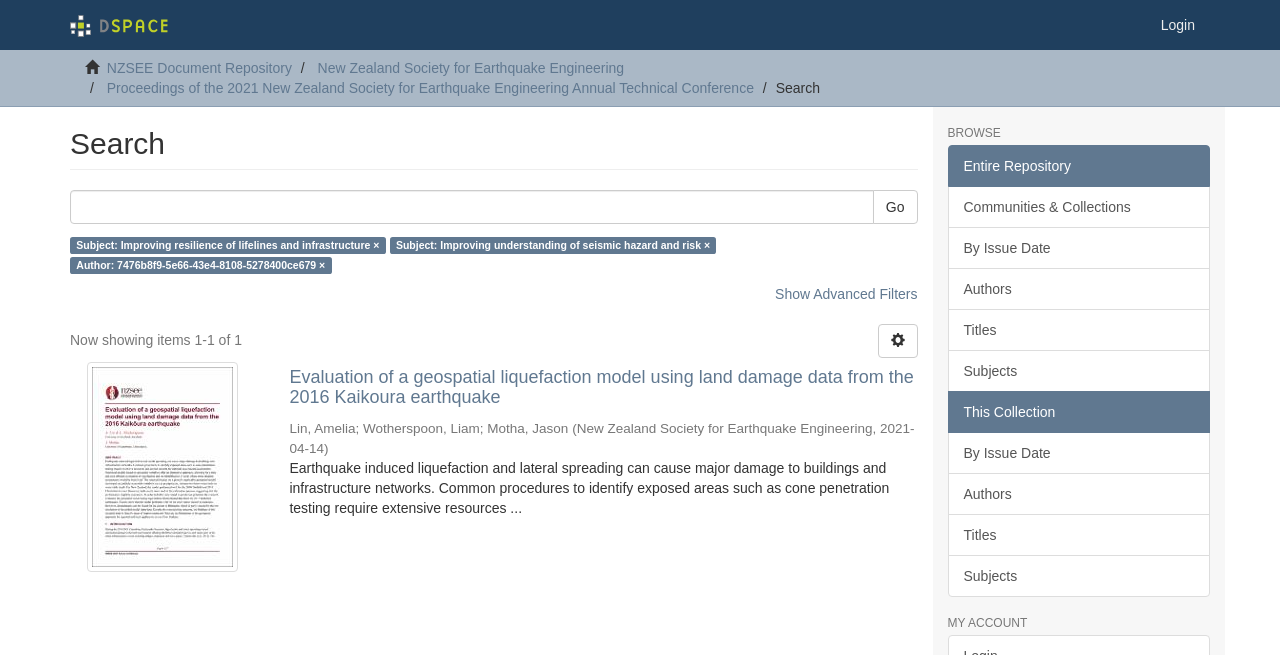Using the description "Entire Repository", predict the bounding box of the relevant HTML element.

[0.74, 0.222, 0.945, 0.286]